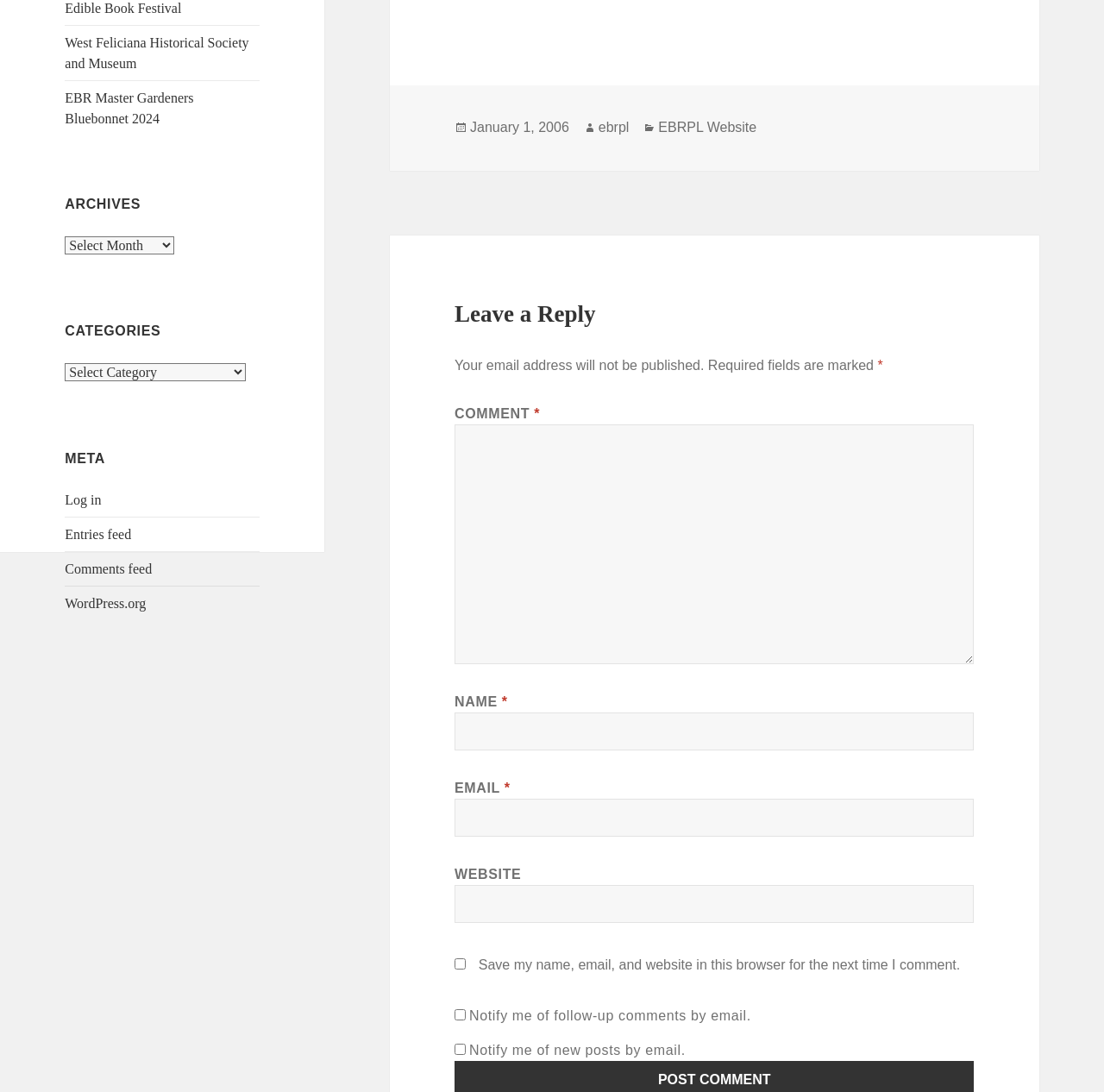Based on the element description parent_node: WEBSITE name="url", identify the bounding box of the UI element in the given webpage screenshot. The coordinates should be in the format (top-left x, top-left y, bottom-right x, bottom-right y) and must be between 0 and 1.

[0.412, 0.811, 0.882, 0.846]